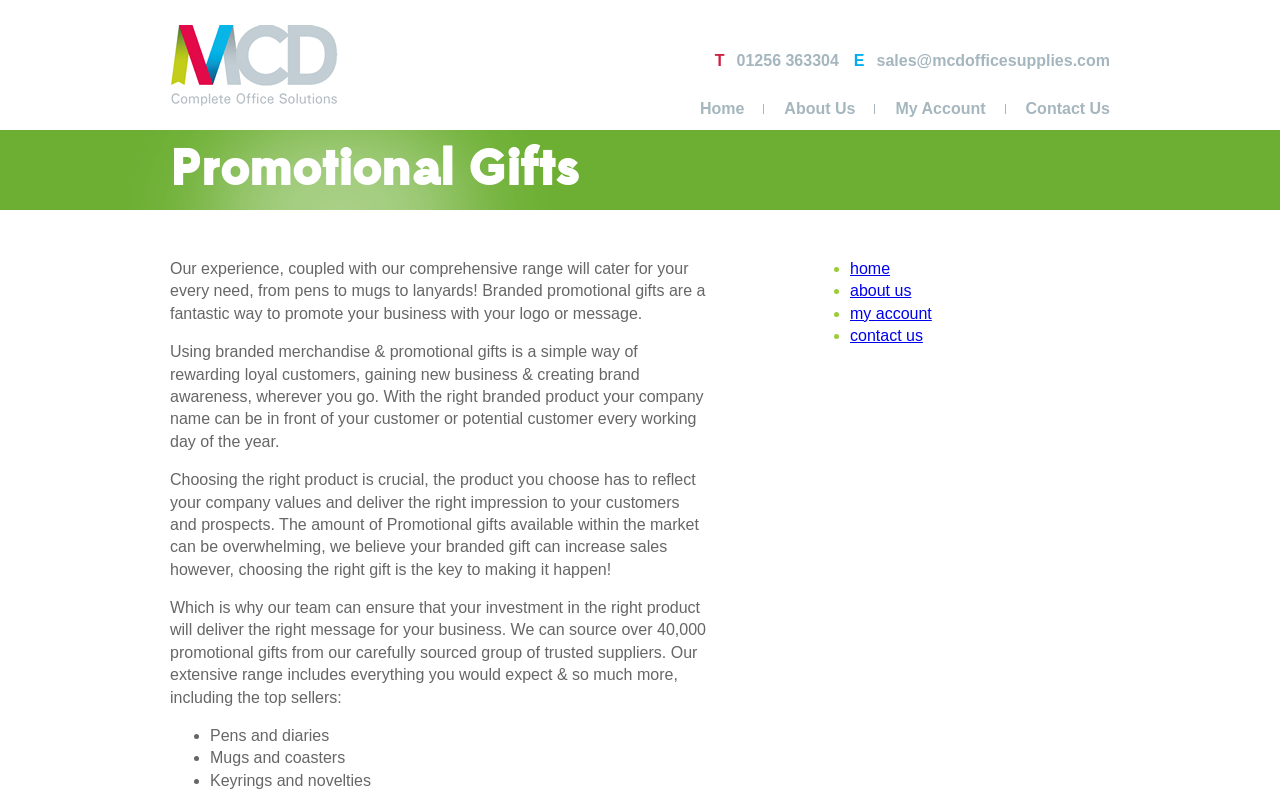Identify the bounding box of the HTML element described as: "Home".

[0.531, 0.126, 0.597, 0.16]